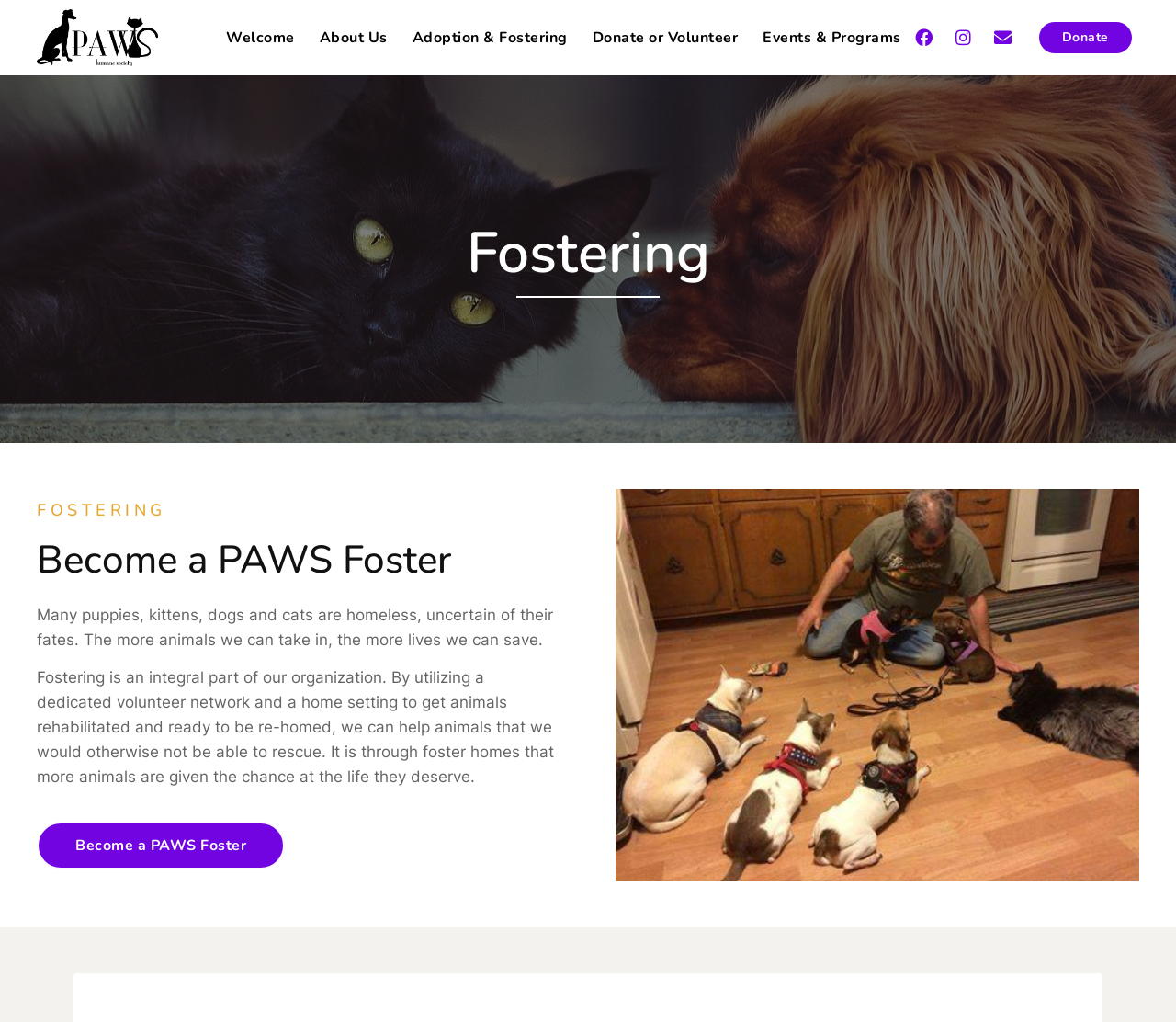Articulate a detailed summary of the webpage's content and design.

The webpage is about Fostering, with a prominent heading "Fostering" at the top left corner. Below this heading, there are six links in a row, including "Welcome", "About Us", "Adoption & Fostering", "Donate or Volunteer", "Events & Programs", and "Donate", which are positioned horizontally across the top of the page.

On the top right corner, there are three social media links, including "Facebook", "Instagram", and "Envelope", represented by their respective icons. 

Further down the page, there is a large heading "FOSTERING" in the middle, followed by another heading "Become a PAWS Foster" below it. 

There are two paragraphs of text that describe the importance of fostering in saving animal lives. The first paragraph explains the situation of homeless animals, while the second paragraph elaborates on how fostering helps animals get rehabilitated and ready for re-homing.

At the bottom left of the page, there is a call-to-action link "Become a PAWS Foster" that encourages users to take action.